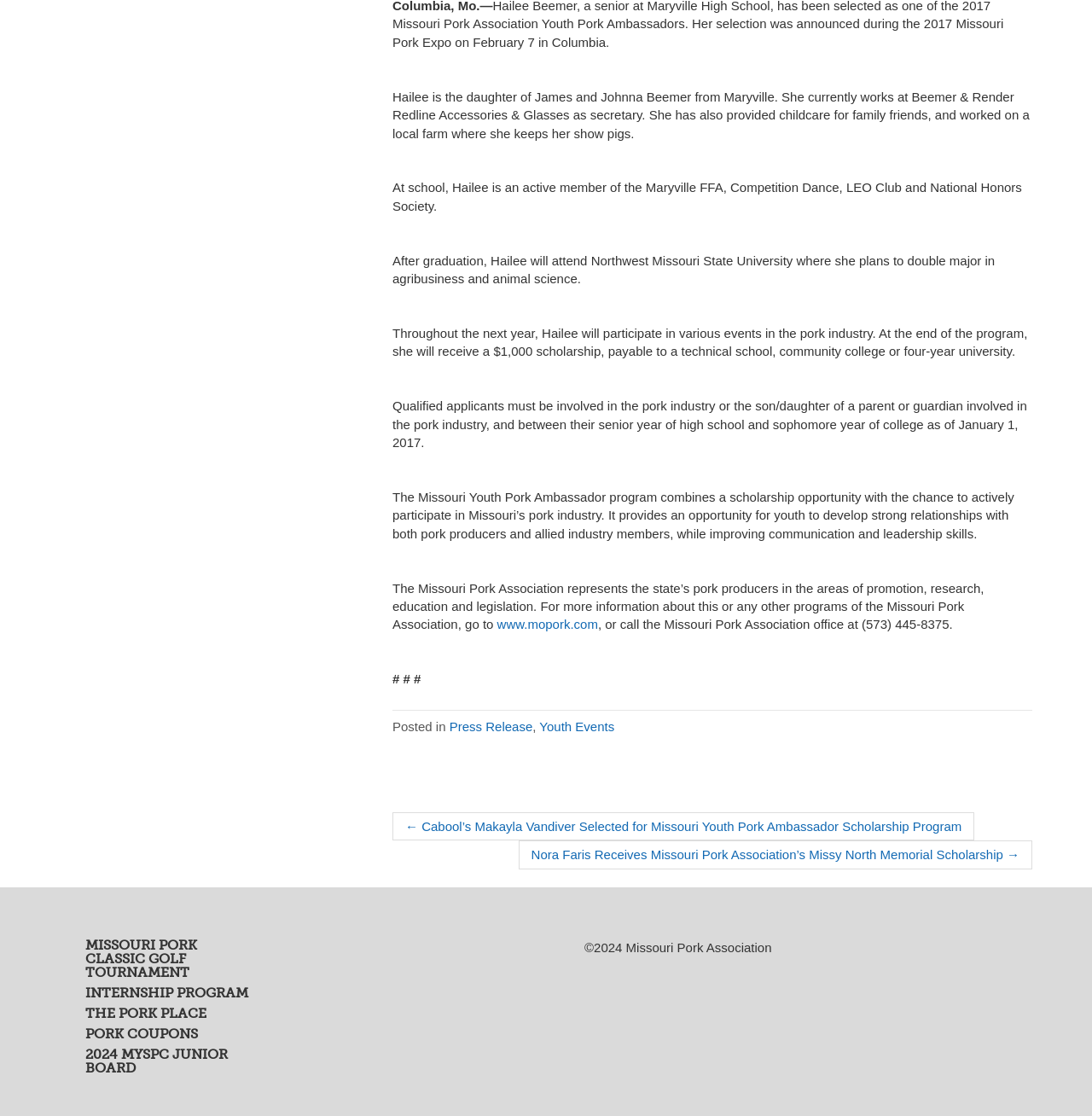Refer to the element description Missouri Pork Classic Golf Tournament and identify the corresponding bounding box in the screenshot. Format the coordinates as (top-left x, top-left y, bottom-right x, bottom-right y) with values in the range of 0 to 1.

[0.078, 0.841, 0.236, 0.884]